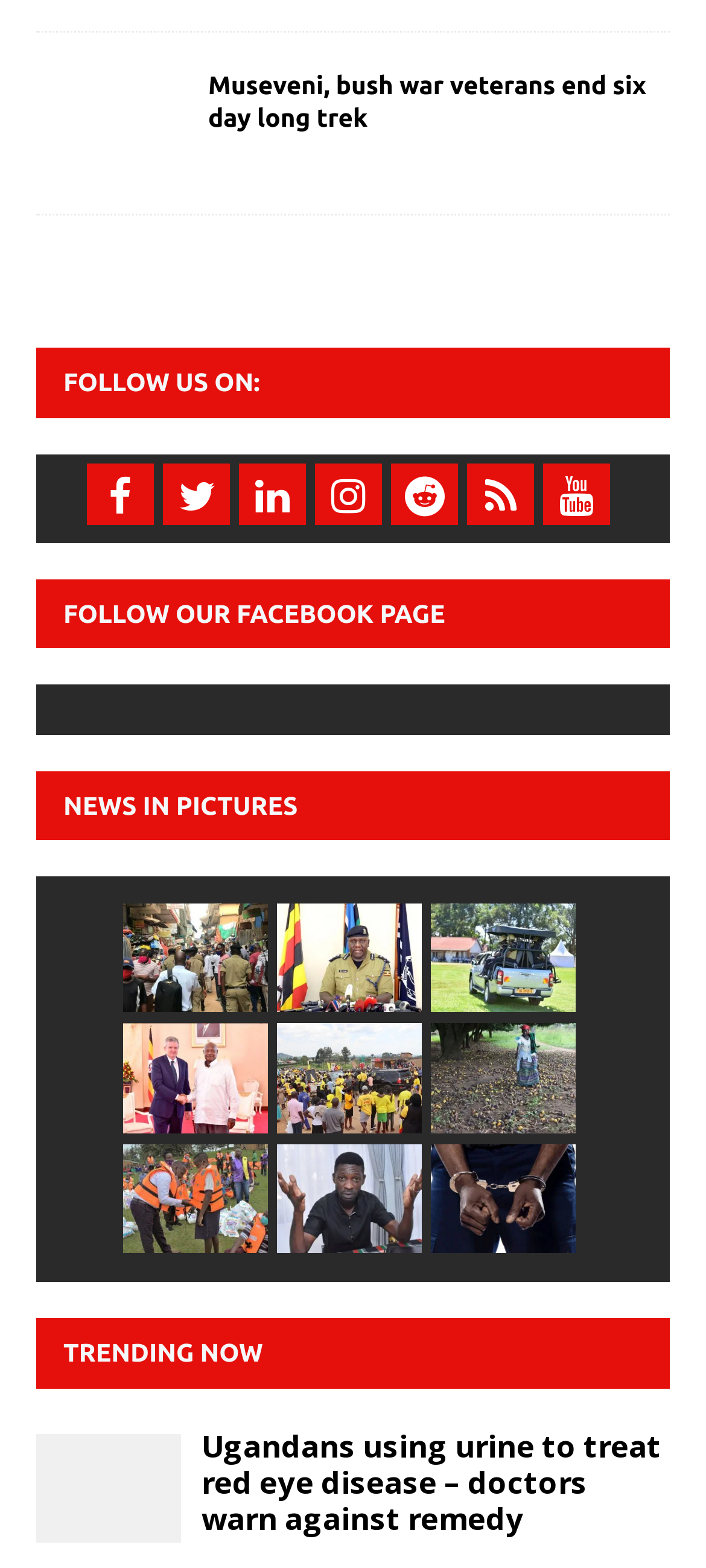Determine the bounding box coordinates of the clickable element to achieve the following action: 'Check the trending news about red eye infections'. Provide the coordinates as four float values between 0 and 1, formatted as [left, top, right, bottom].

[0.051, 0.915, 0.256, 0.984]